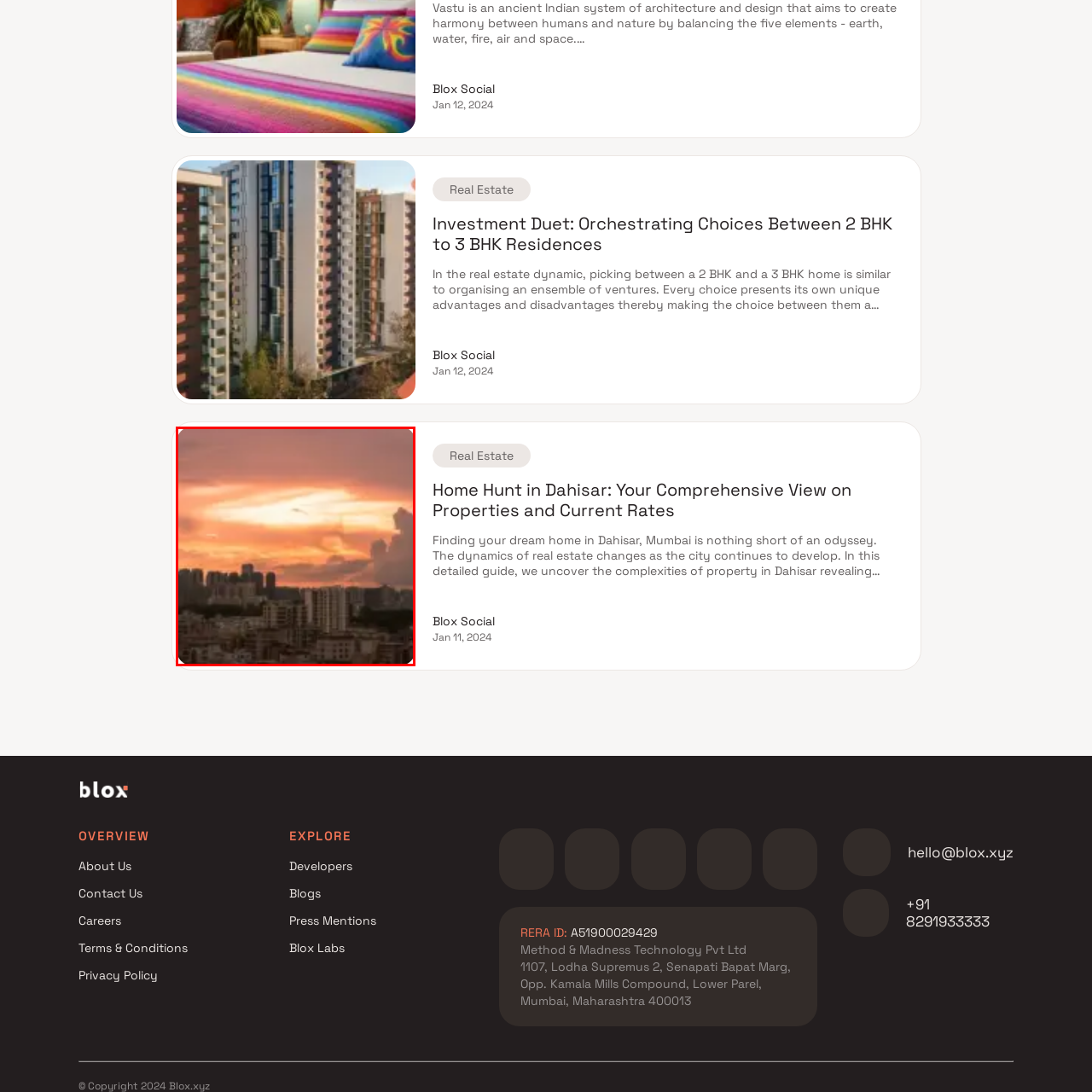Direct your attention to the image within the red boundary, What colors dominate the sky in the image?
 Respond with a single word or phrase.

Orange and pink